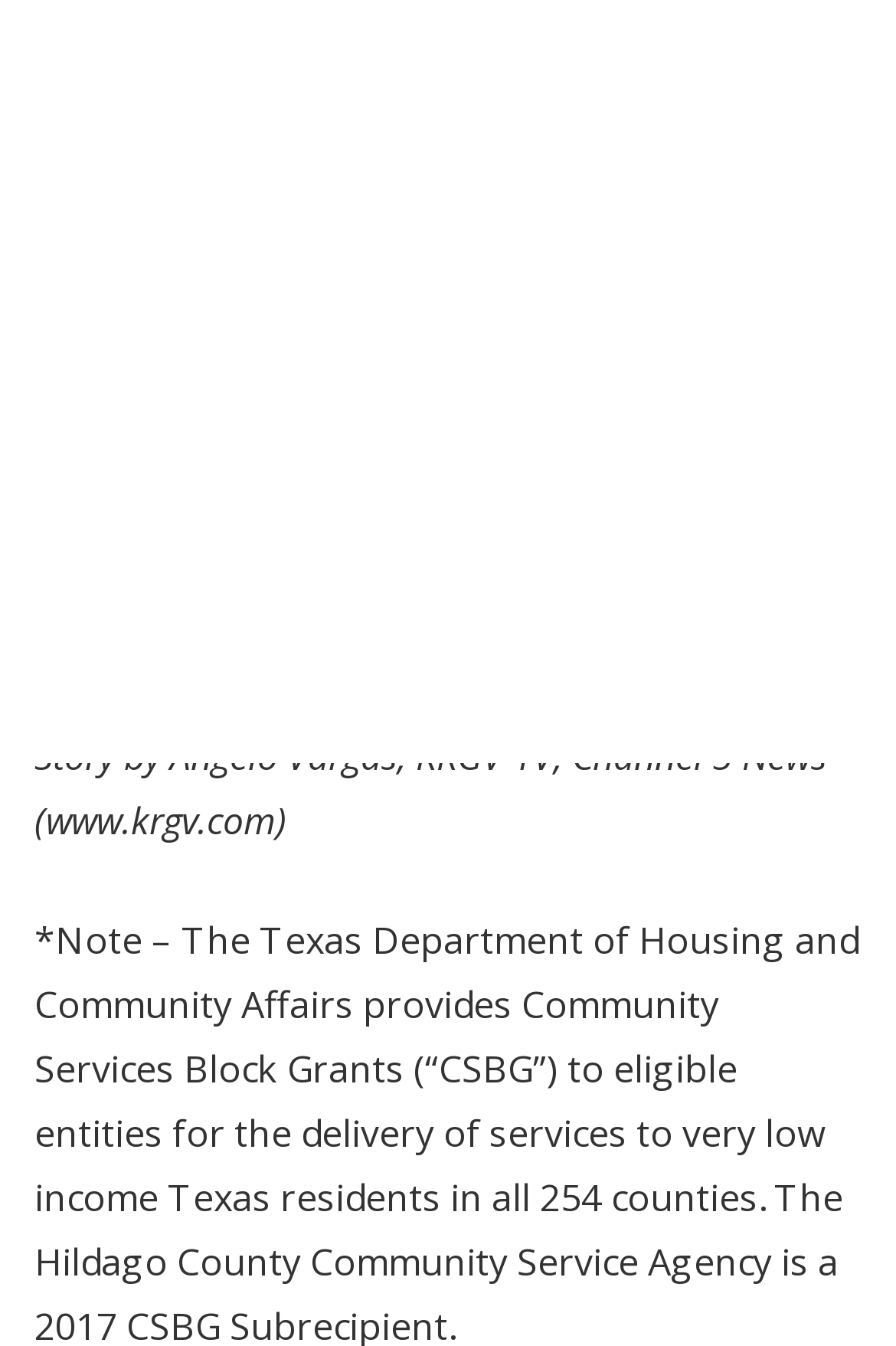Determine the bounding box coordinates (top-left x, top-left y, bottom-right x, bottom-right y) of the UI element described in the following text: Channel 5 News

[0.638, 0.543, 0.923, 0.581]